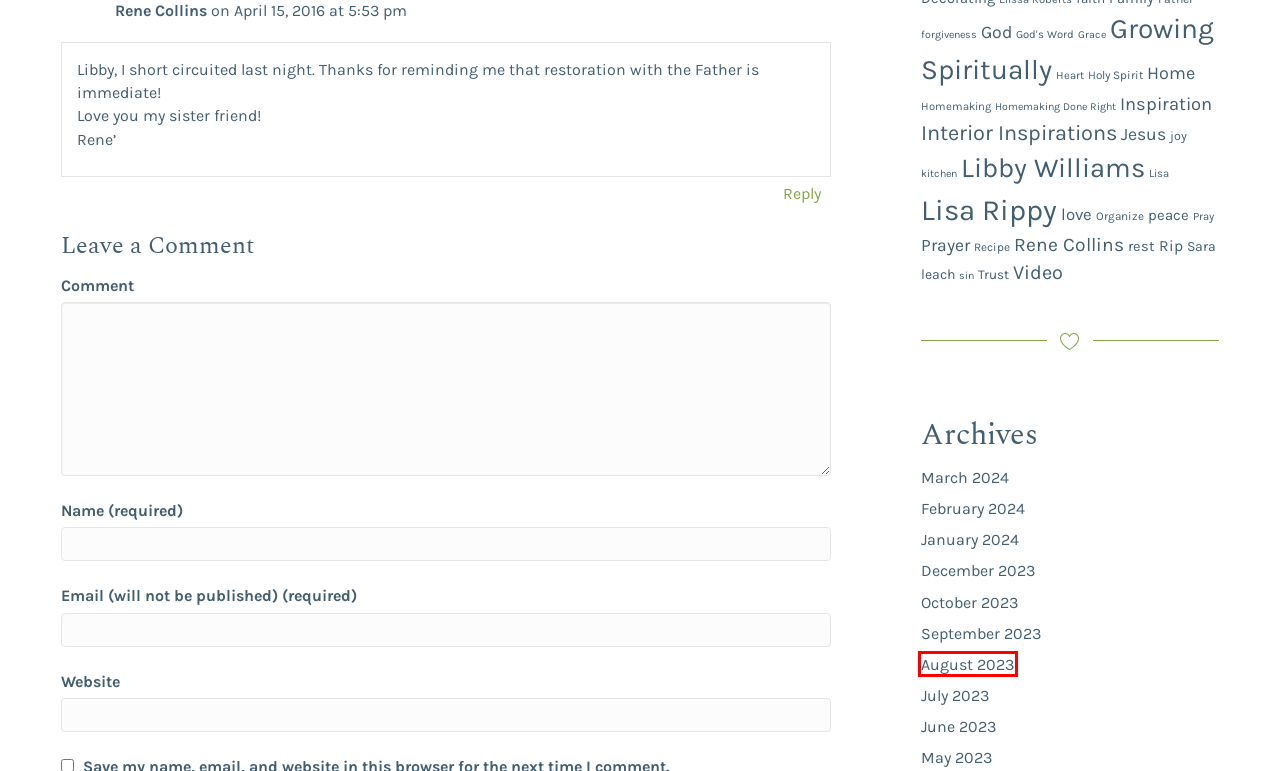You are given a screenshot of a webpage with a red rectangle bounding box around an element. Choose the best webpage description that matches the page after clicking the element in the bounding box. Here are the candidates:
A. August 2023 - My Interior Inspirations
B. love Archives - My Interior Inspirations
C. Jesus Archives - My Interior Inspirations
D. Home Archives - My Interior Inspirations
E. March 2024 - My Interior Inspirations
F. forgiveness Archives - My Interior Inspirations
G. February 2024 - My Interior Inspirations
H. June 2023 - My Interior Inspirations

A